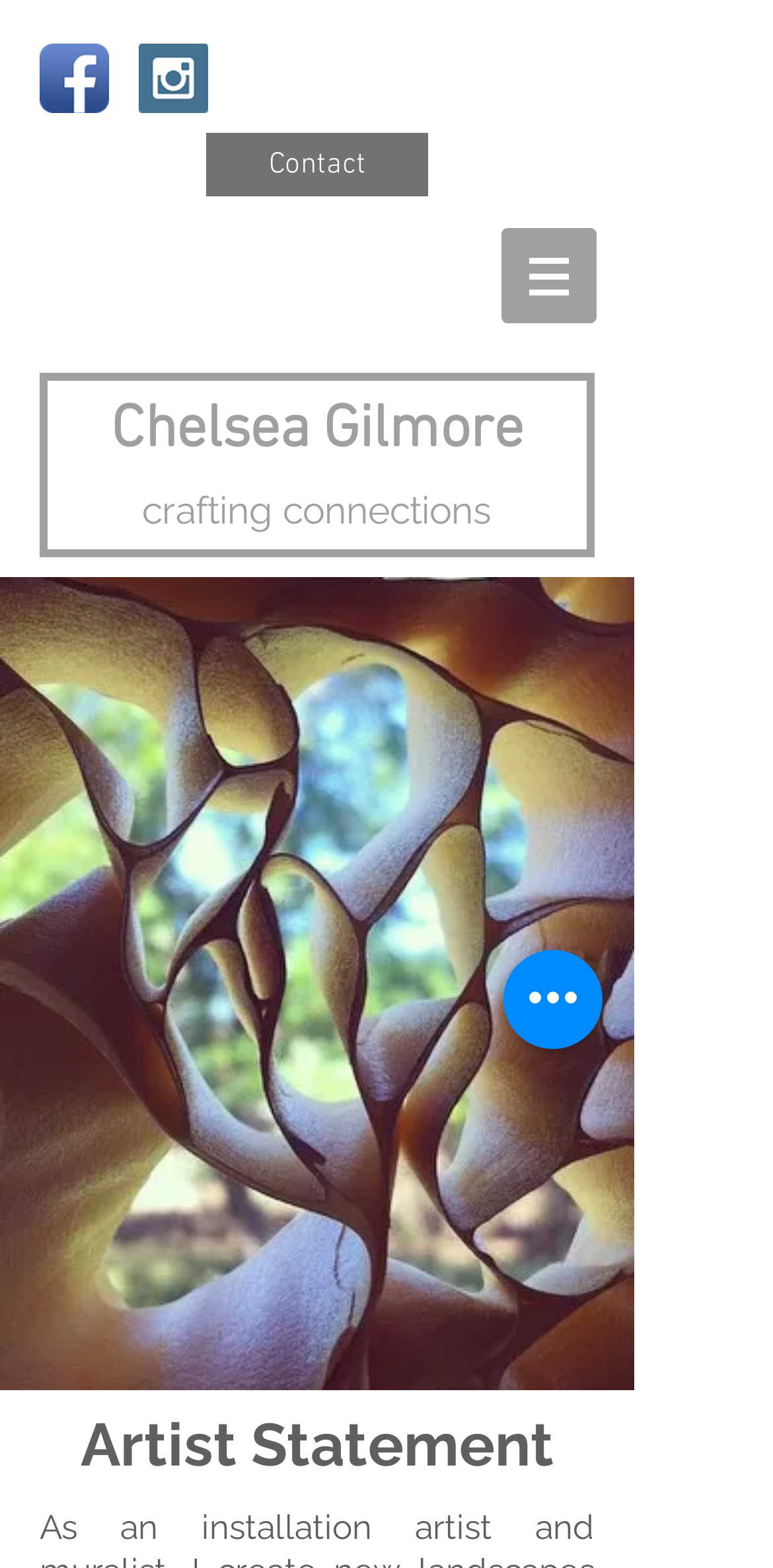What is the theme of the artist's work?
Please provide a single word or phrase based on the screenshot.

crafting connections